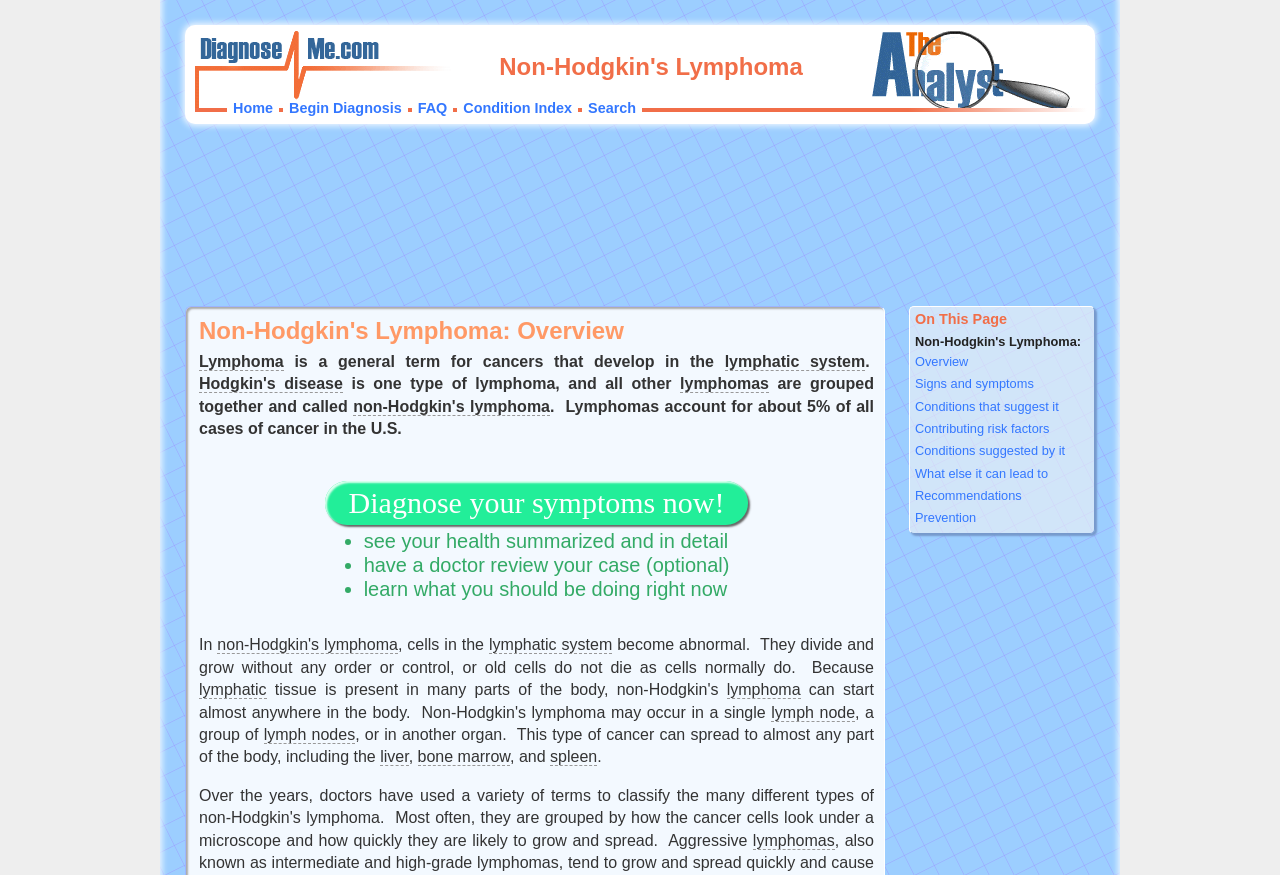What is the purpose of the 'Begin Diagnosis' link?
Use the image to give a comprehensive and detailed response to the question.

The 'Begin Diagnosis' link is likely intended to help users diagnose their symptoms and determine if they may have Non-Hodgkin's Lymphoma. The link is prominently displayed on the webpage, suggesting that it is a key feature of the website.